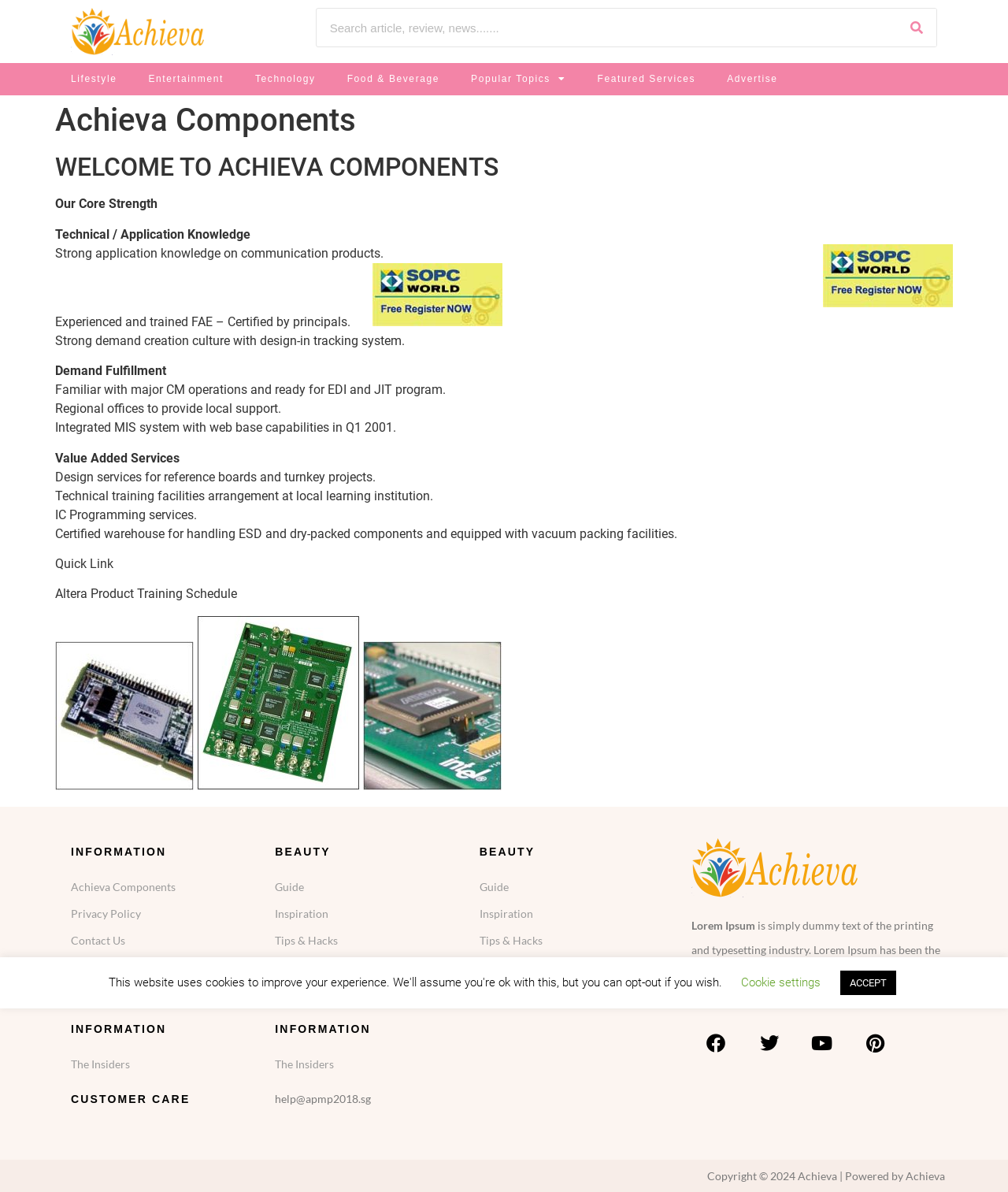Find the bounding box coordinates of the element to click in order to complete this instruction: "View Achieva Components". The bounding box coordinates must be four float numbers between 0 and 1, denoted as [left, top, right, bottom].

[0.07, 0.733, 0.257, 0.756]